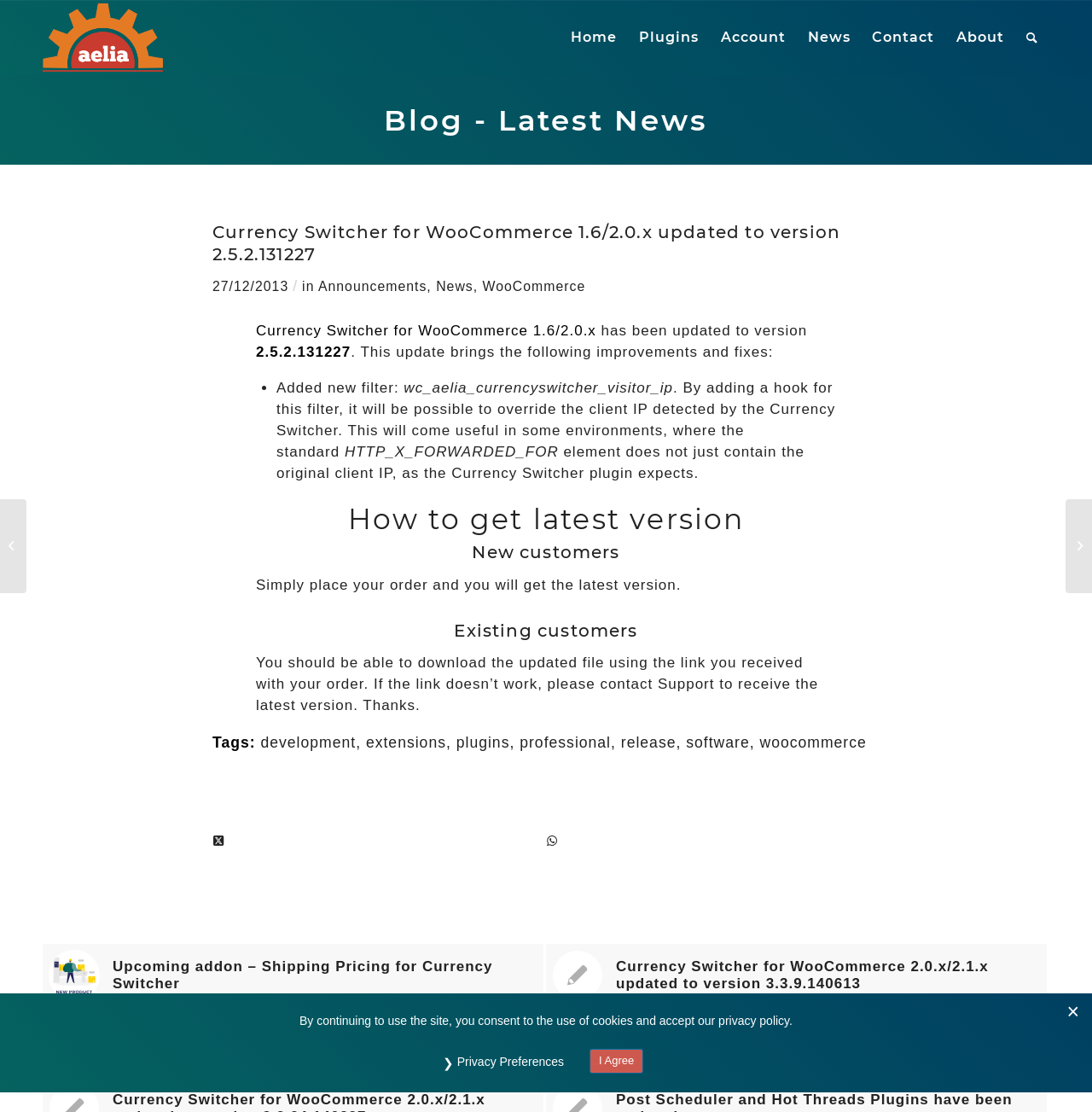How can existing customers get the latest version?
Carefully examine the image and provide a detailed answer to the question.

Existing customers can get the latest version by downloading the updated file using the link they received with their order. If the link doesn't work, they can contact Support to receive the latest version.